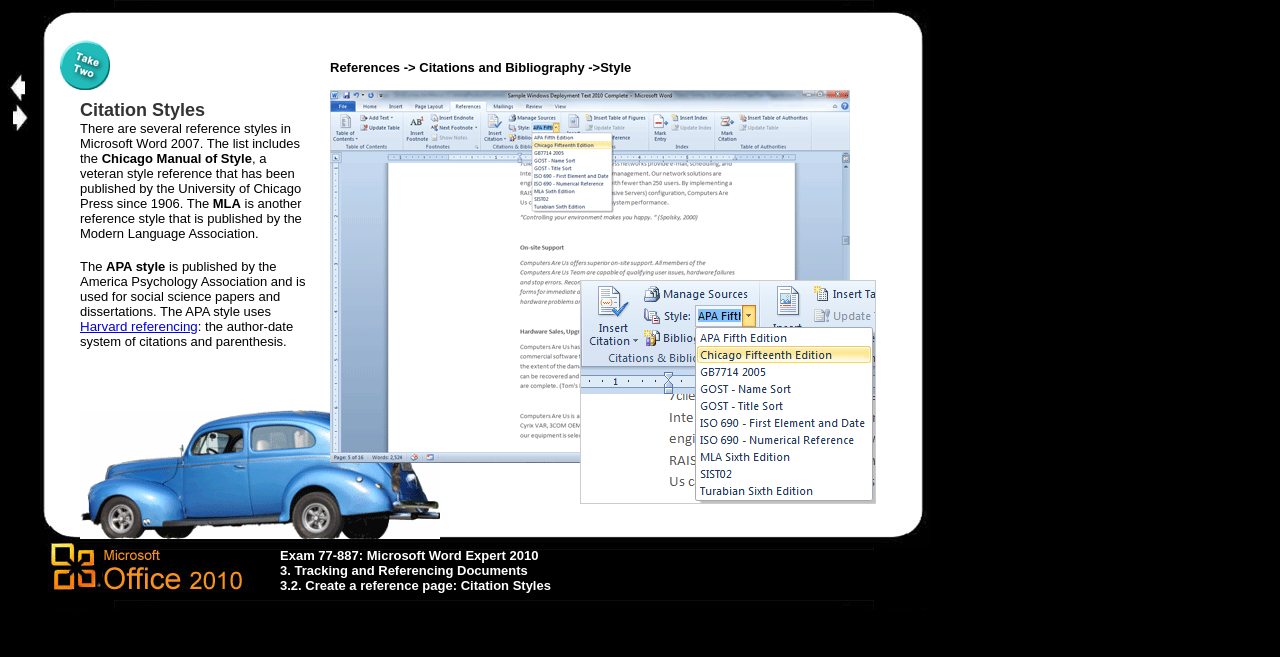Describe all visible elements and their arrangement on the webpage.

This webpage is a training page for Microsoft Word Expert 2010, specifically focusing on Exam 77-887. The page is divided into two main sections. The top section takes up most of the page and contains a table with a single row and two columns. The left column is narrow and contains three small images, while the right column is wider and contains a large block of text. The text describes citation styles in Microsoft Word 2007, including the Chicago Manual of Style, MLA, and APA styles. It also mentions Harvard referencing and provides a link to learn more.

Within the text, there are three images: one above the text, one to the left of the text, and one below the text. The text is divided into two sections, with a heading "Citation Styles" and a link to "Harvard referencing". 

Below the main section, there is a narrow section that spans the width of the page. This section contains a table with a single row and three columns. The left column contains a link to close the window and return to the Course Home Page, accompanied by a small image. The middle column contains a link to the Previous Page, accompanied by two small images. The right column is empty. 

At the very bottom of the page, there is a small section that contains a single table cell with no content.